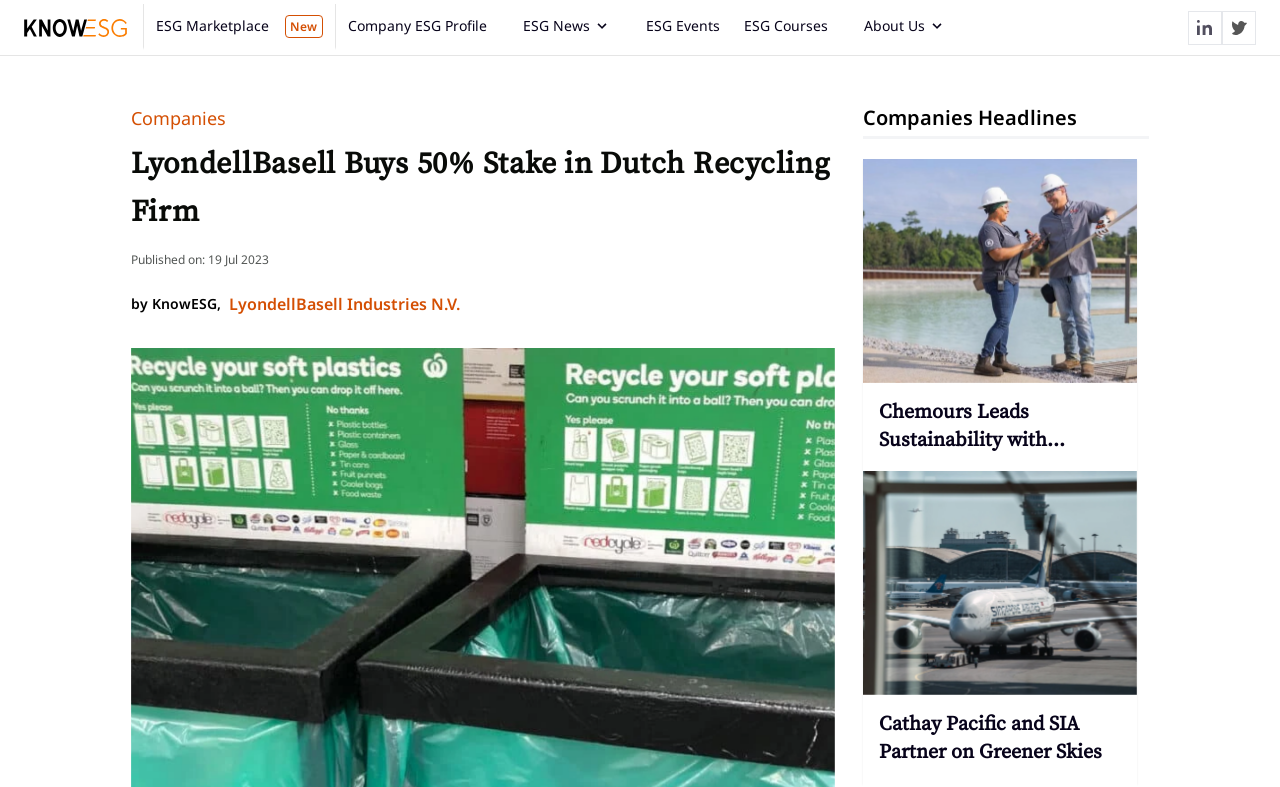Please give a short response to the question using one word or a phrase:
What is the date of publication of the news?

19 Jul 2023